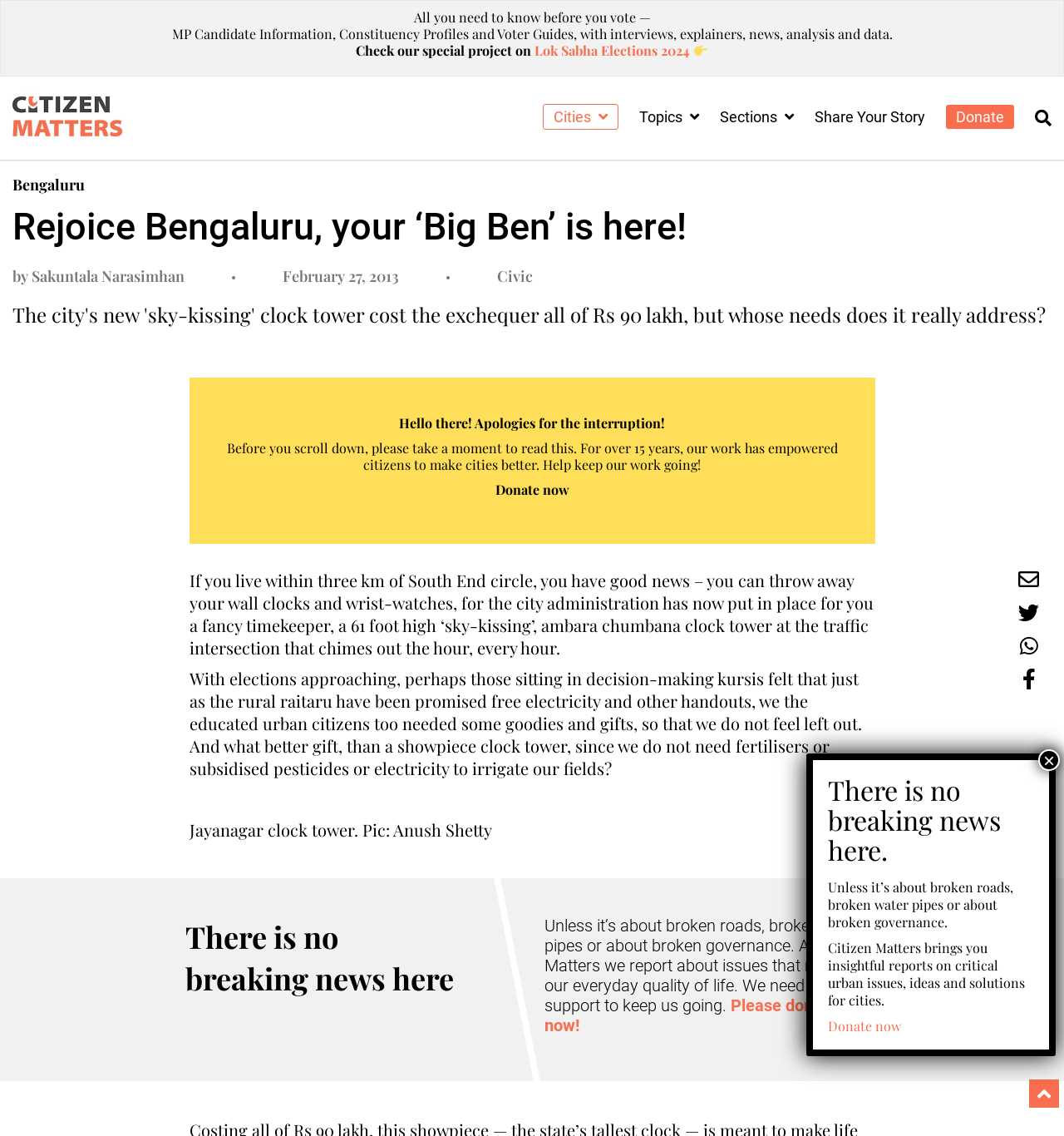Determine the title of the webpage and give its text content.

Rejoice Bengaluru, your ‘Big Ben’ is here!